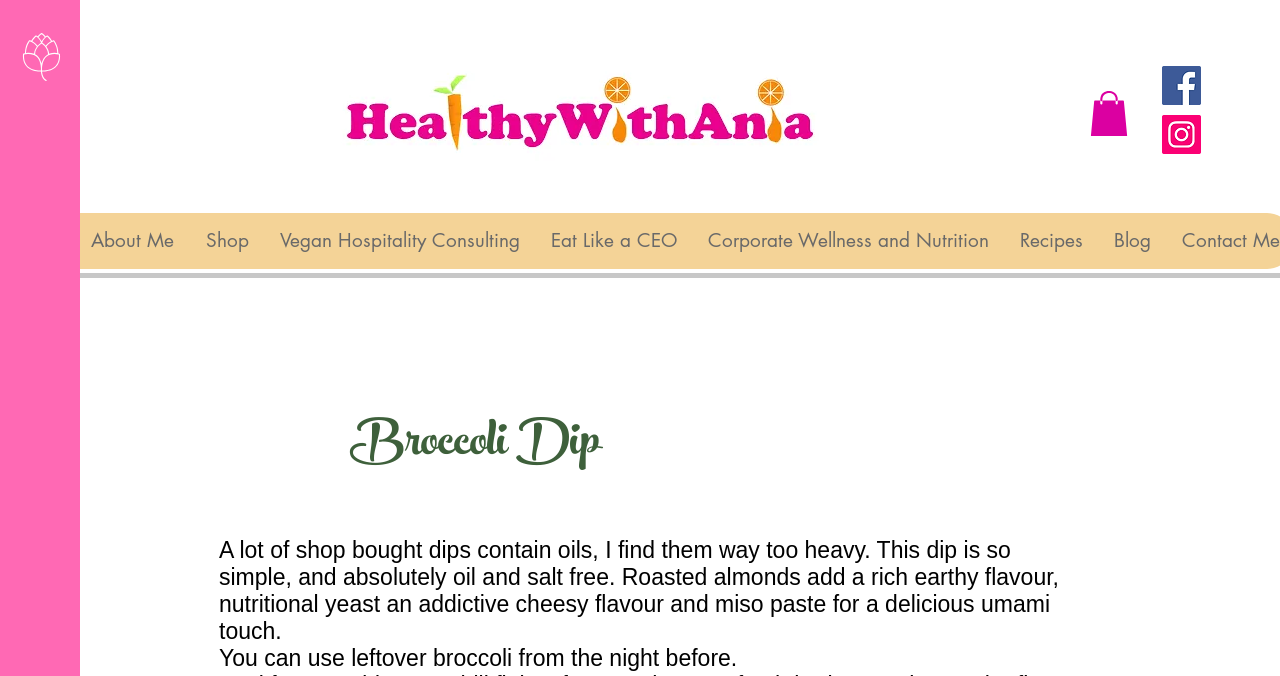Respond with a single word or phrase:
How many social media links are there?

2